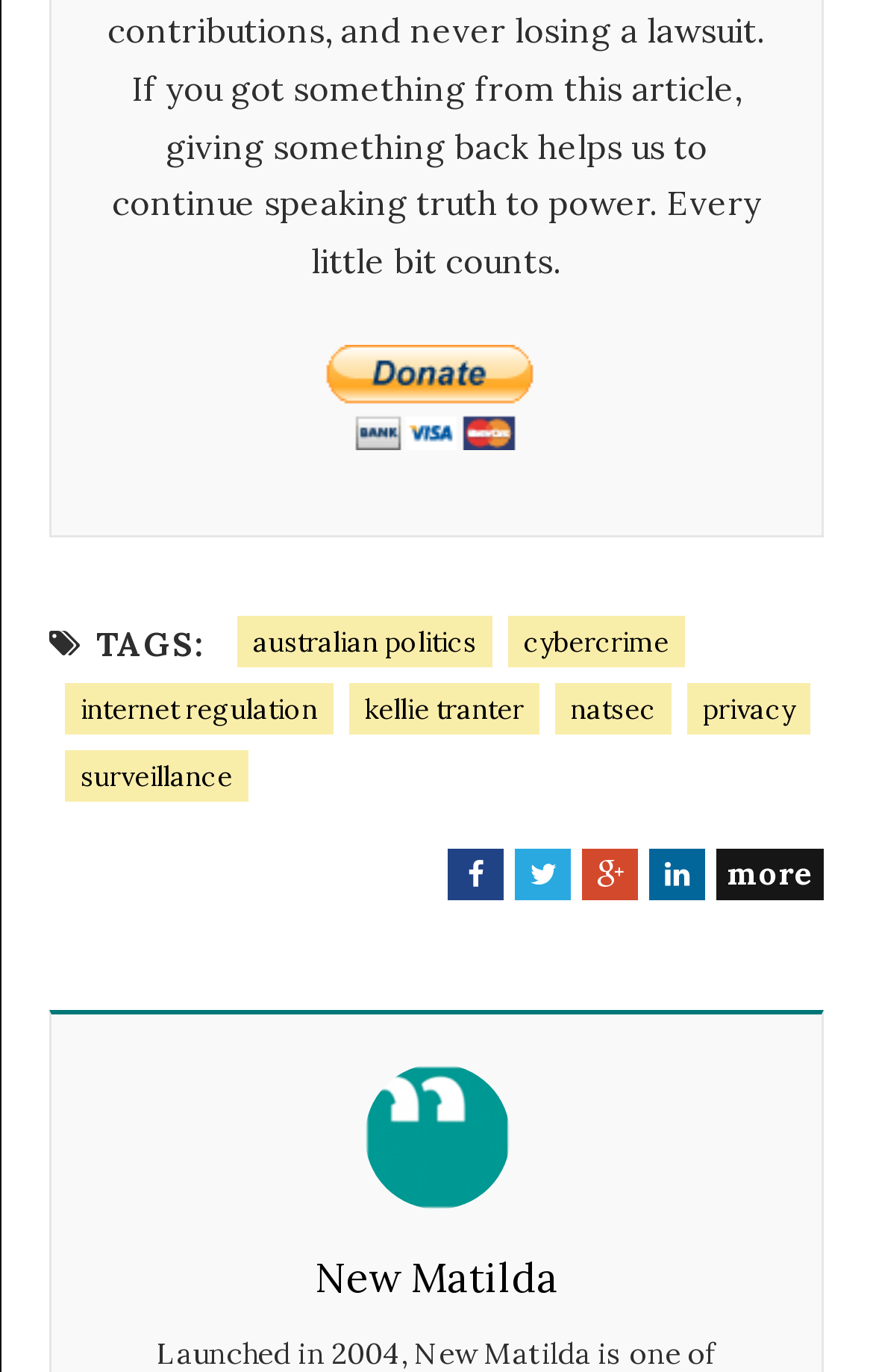Answer the question below with a single word or a brief phrase: 
What social media platforms are available?

Facebook, Twitter, Google+, LinkedIn